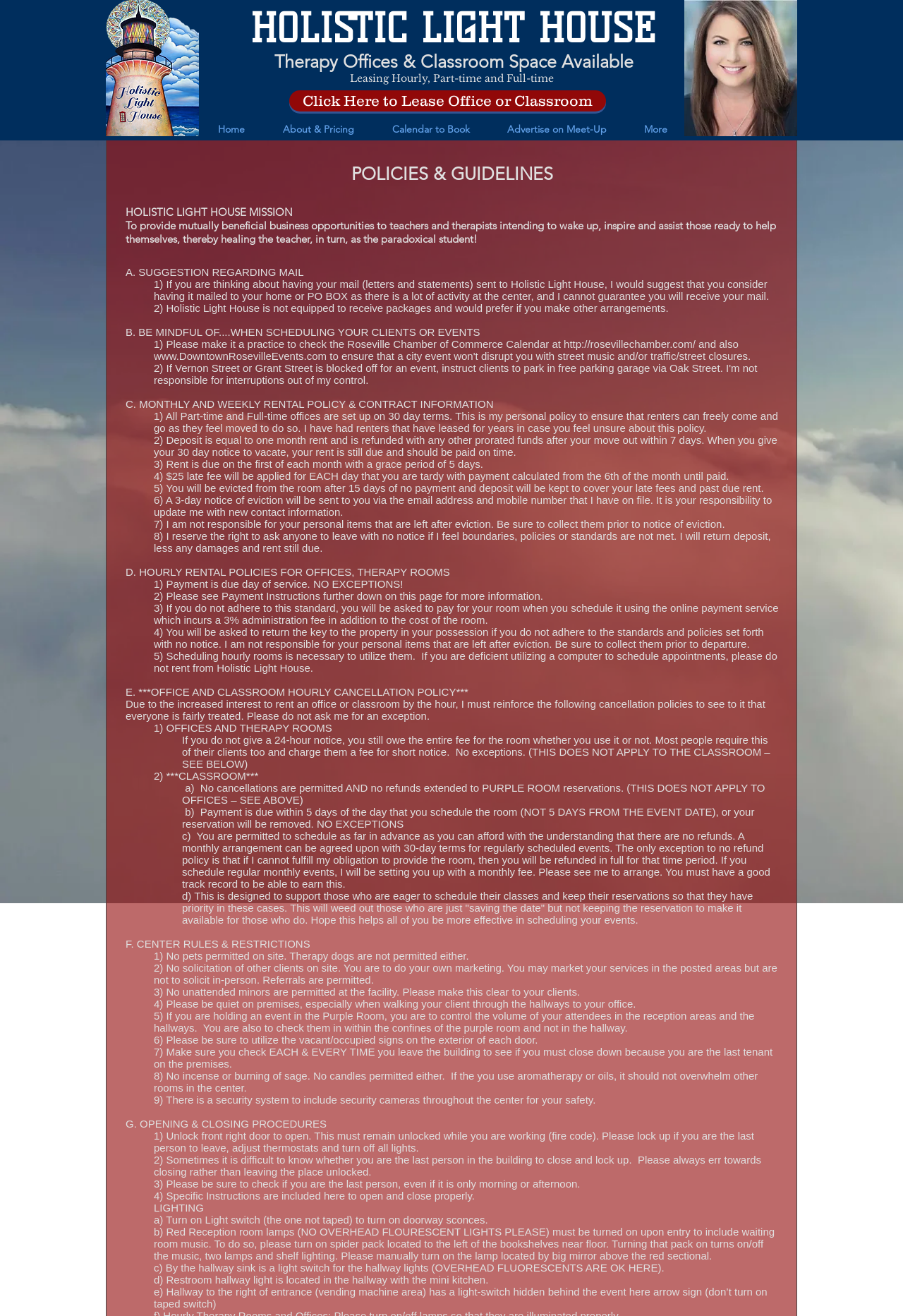What is the name of the center?
Using the visual information from the image, give a one-word or short-phrase answer.

Holistic Light House